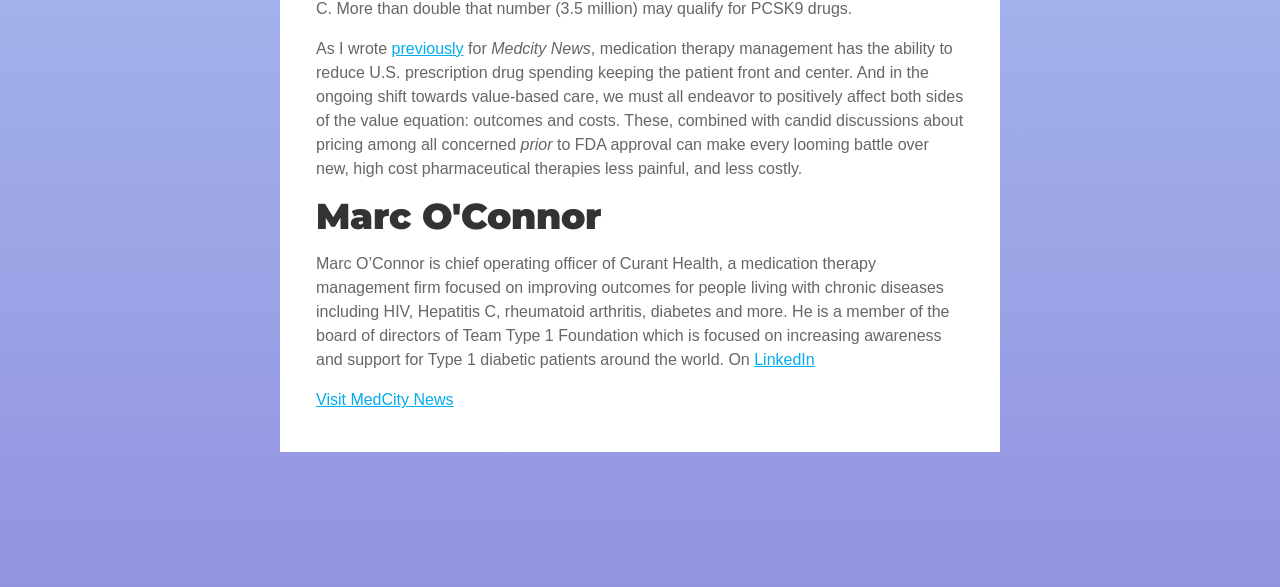What is the company focused on?
Using the visual information, reply with a single word or short phrase.

medication therapy management